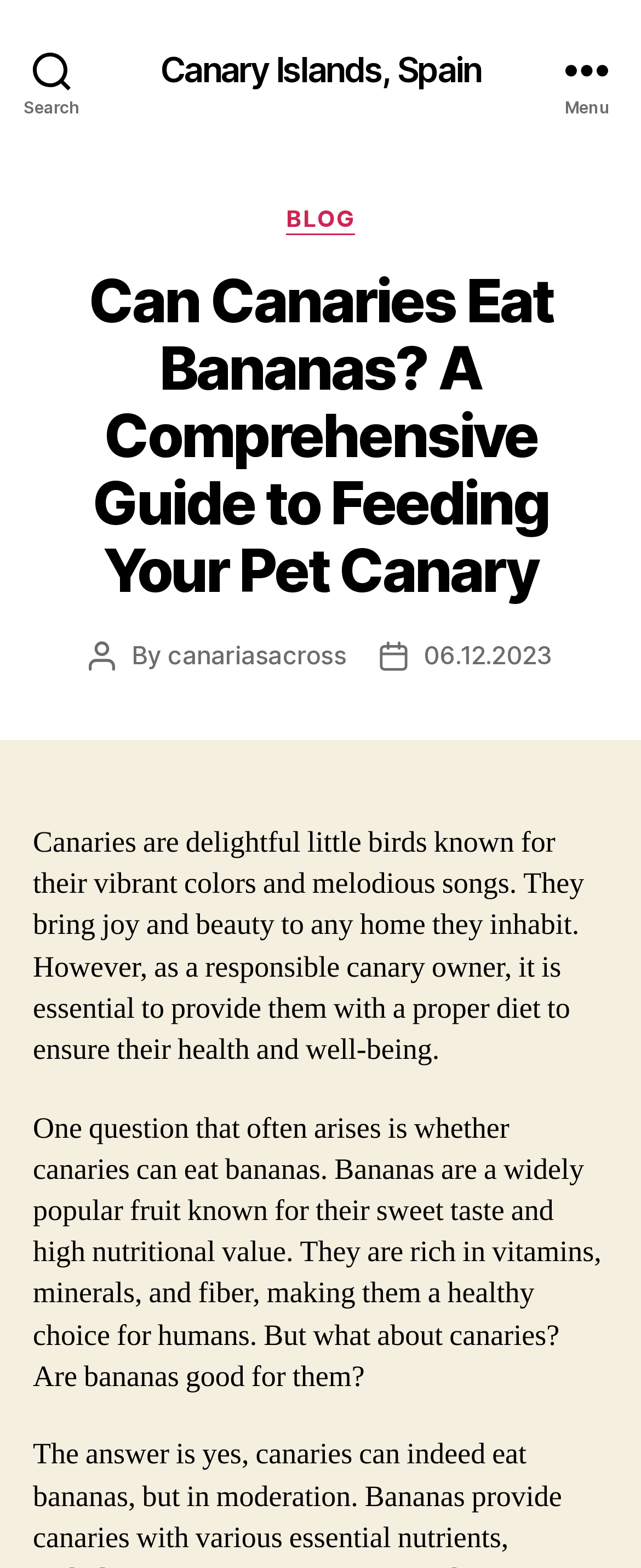What is the nutritional value of bananas?
Ensure your answer is thorough and detailed.

The nutritional value of bananas can be determined by reading the text 'Bananas are rich in vitamins, minerals, and fiber, making them a healthy choice for humans.' which suggests that bananas are a nutritious fruit.